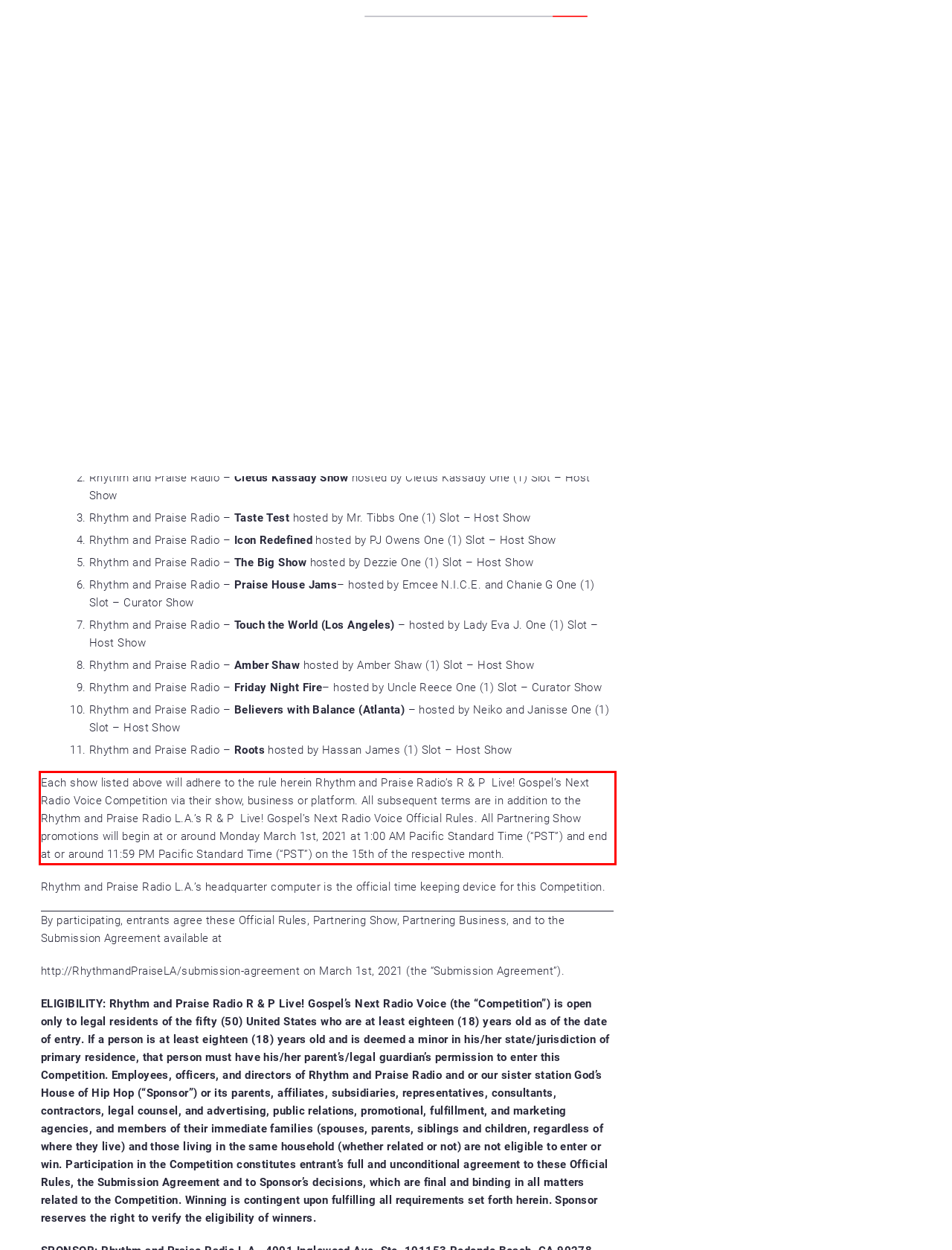Within the screenshot of the webpage, there is a red rectangle. Please recognize and generate the text content inside this red bounding box.

Each show listed above will adhere to the rule herein Rhythm and Praise Radio’s R & P Live! Gospel’s Next Radio Voice Competition via their show, business or platform. All subsequent terms are in addition to the Rhythm and Praise Radio L.A.’s R & P Live! Gospel’s Next Radio Voice Official Rules. All Partnering Show promotions will begin at or around Monday March 1st, 2021 at 1:00 AM Pacific Standard Time (“PST”) and end at or around 11:59 PM Pacific Standard Time (“PST”) on the 15th of the respective month.